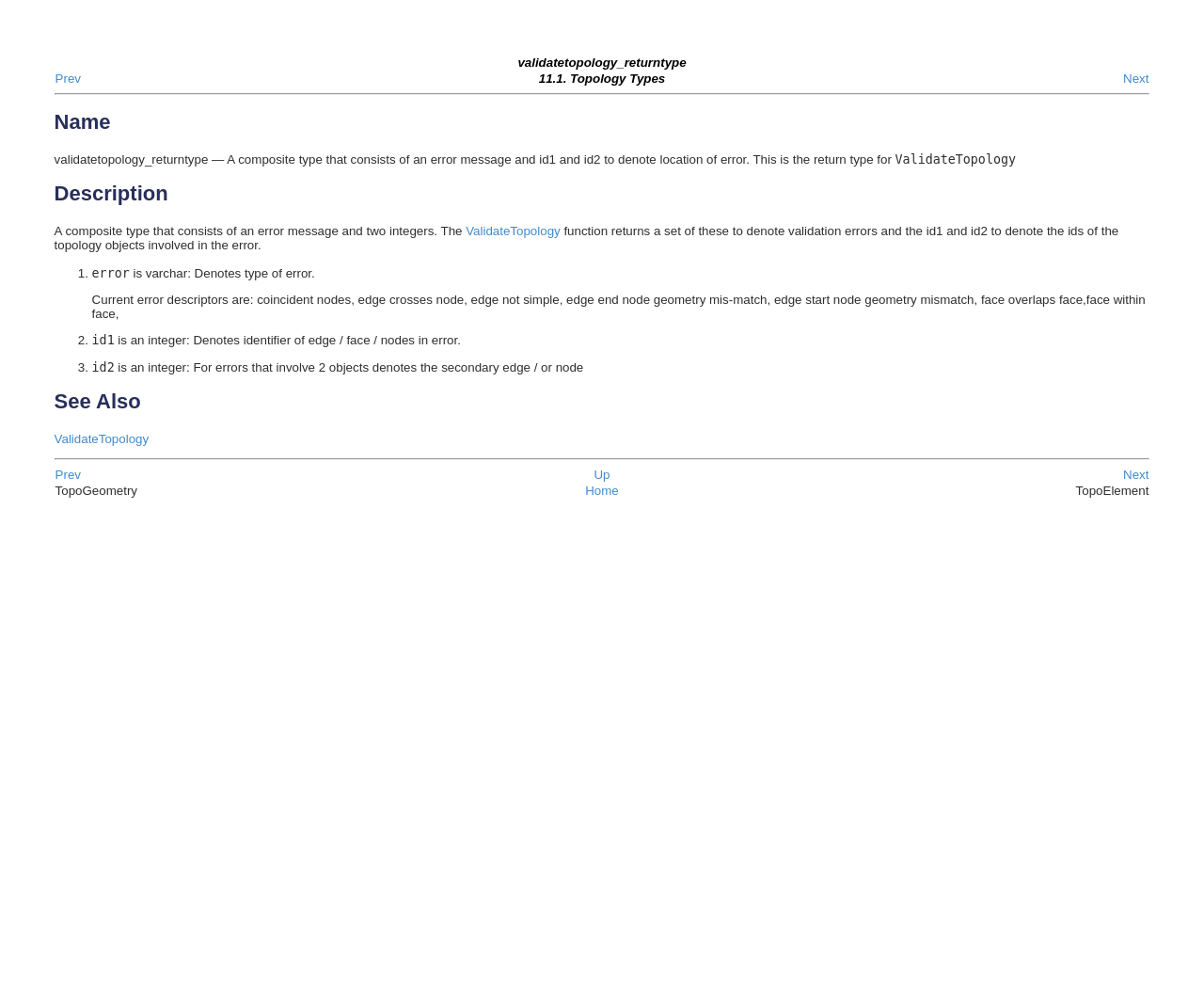Detail the various sections and features of the webpage.

This webpage appears to be a documentation page for a specific function or data type, namely "validatetopology_returntype". 

At the top, there is a navigation header with a table containing links to "Prev", "11.1. Topology Types", and "Next". 

Below the navigation header, there is a heading "Name" followed by a brief description of the "validatetopology_returntype" data type. 

Next, there is a heading "Description" which provides more detailed information about the data type, including its composition and purpose. 

The description is followed by a list of three items, each describing a component of the data type: an error message, and two integers (id1 and id2) that denote the location of the error. 

Further down, there is a heading "See Also" with a link to "ValidateTopology". 

At the bottom of the page, there is a navigation footer with a table containing links to "Prev", "Up", "Next", "TopoGeometry", "Home", and "TopoElement".